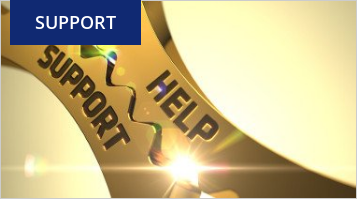What is the shape that contains the word 'HELP'?
Refer to the image and provide a thorough answer to the question.

The shape that contains the word 'HELP' is a gear because the caption describes the word 'HELP' as being 'engraved in a golden gear', which implies that the gear is the shape that holds or contains the word 'HELP'.